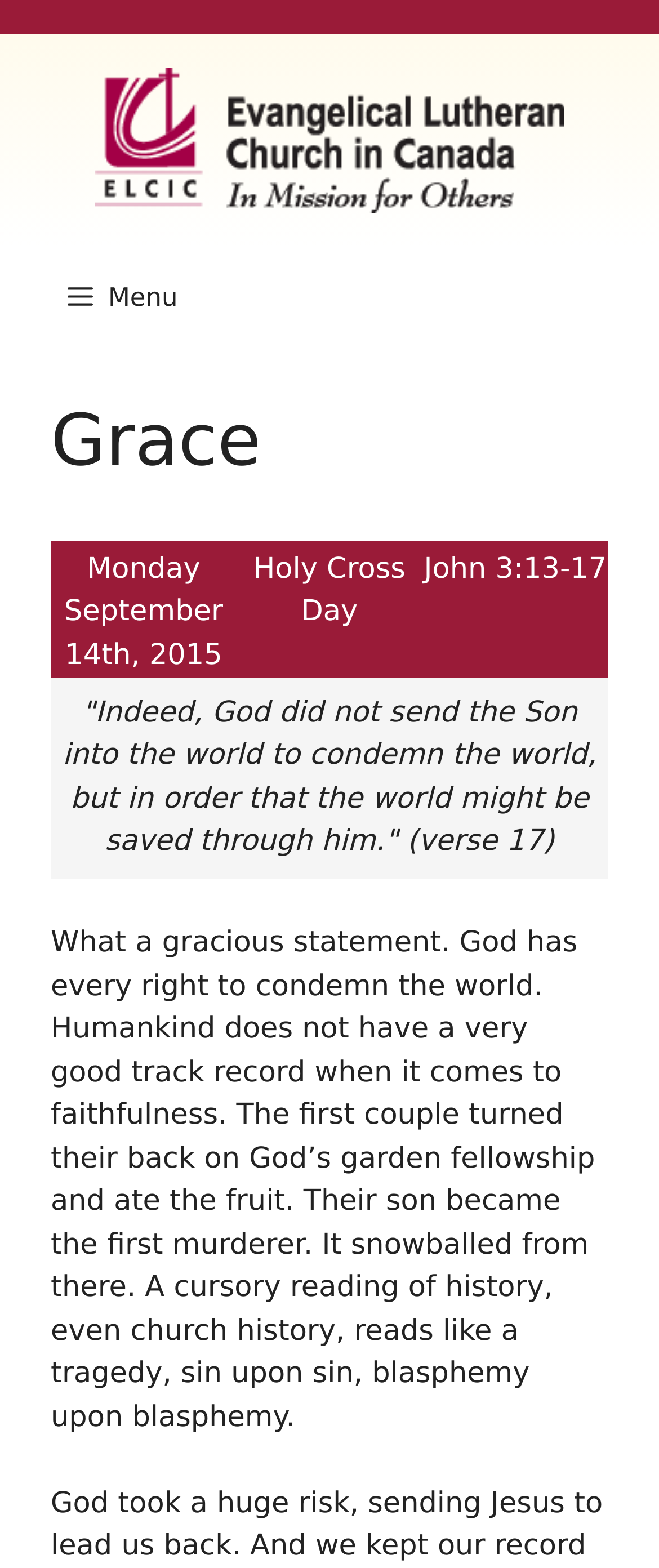How many sentences are in the main text?
Please provide a comprehensive answer based on the details in the screenshot.

I found the number of sentences by counting the sentences in the main text. Specifically, I found three sentences: 'What a gracious statement. God has every right to condemn the world...', 'Humankind does not have a very good track record when it comes to faithfulness...', and 'A cursory reading of history, even church history, reads like a tragedy, sin upon sin, blasphemy upon blasphemy.'